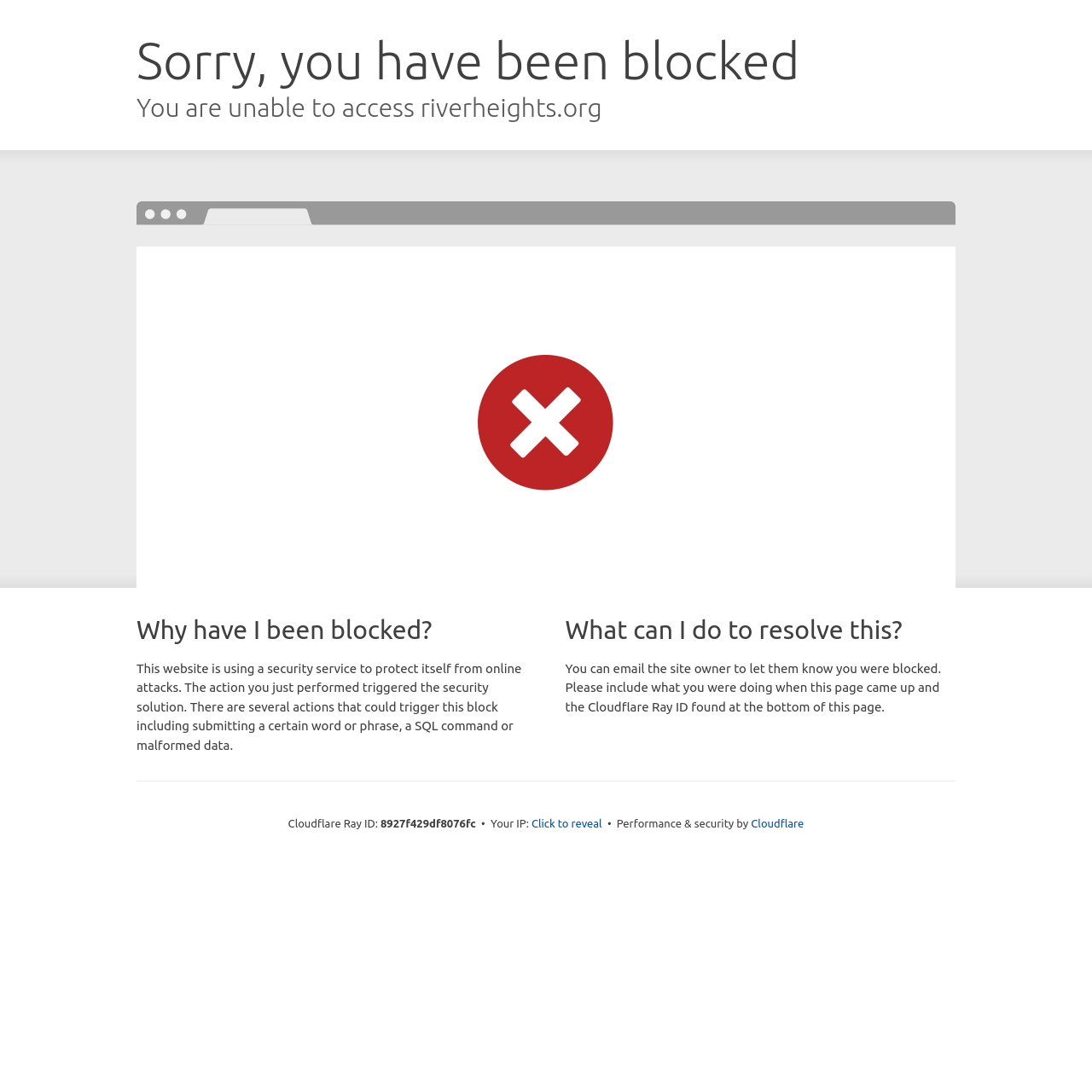Determine the primary headline of the webpage.

Sorry, you have been blocked